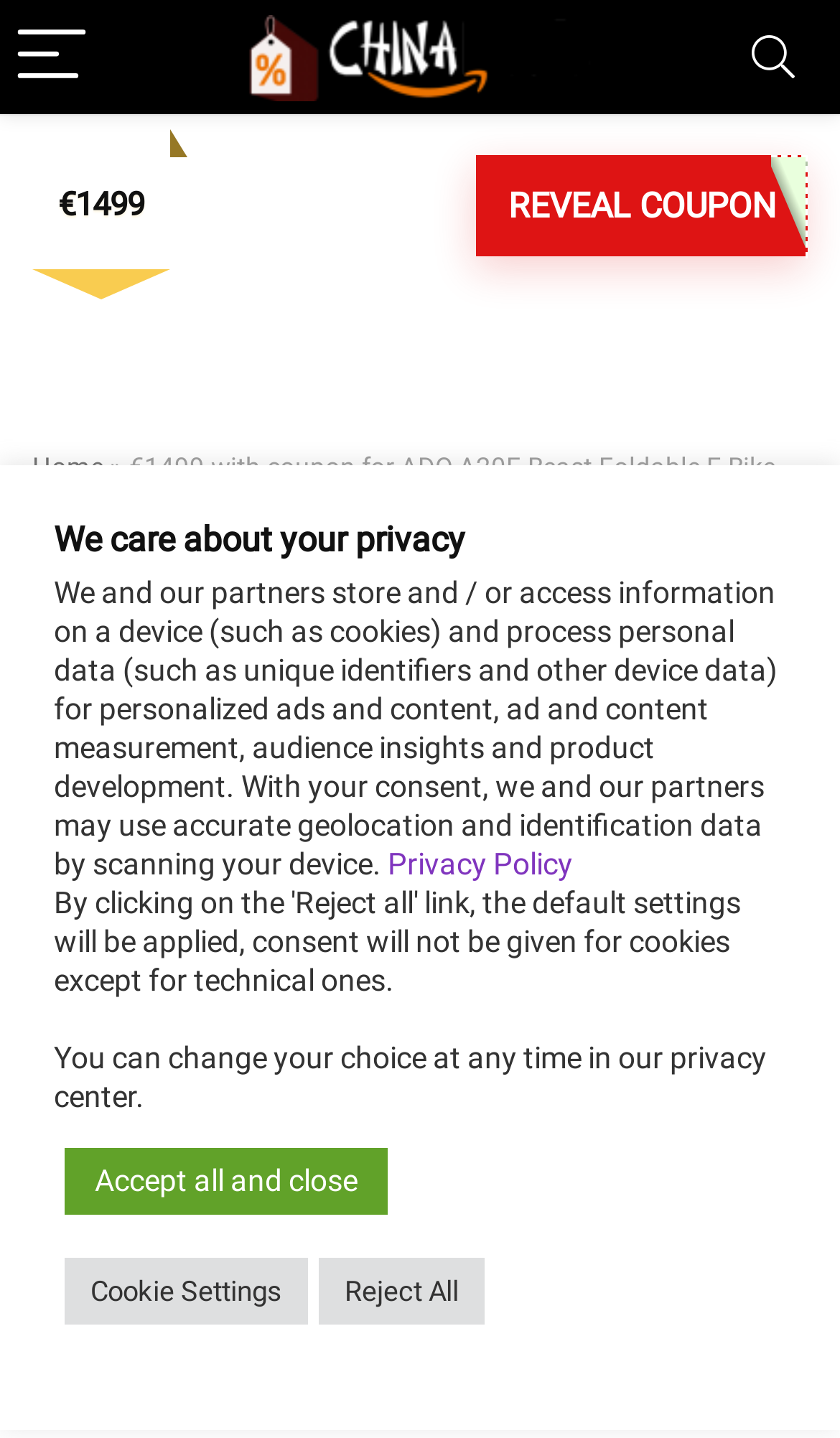Provide the bounding box coordinates for the area that should be clicked to complete the instruction: "Click the Log In button".

None